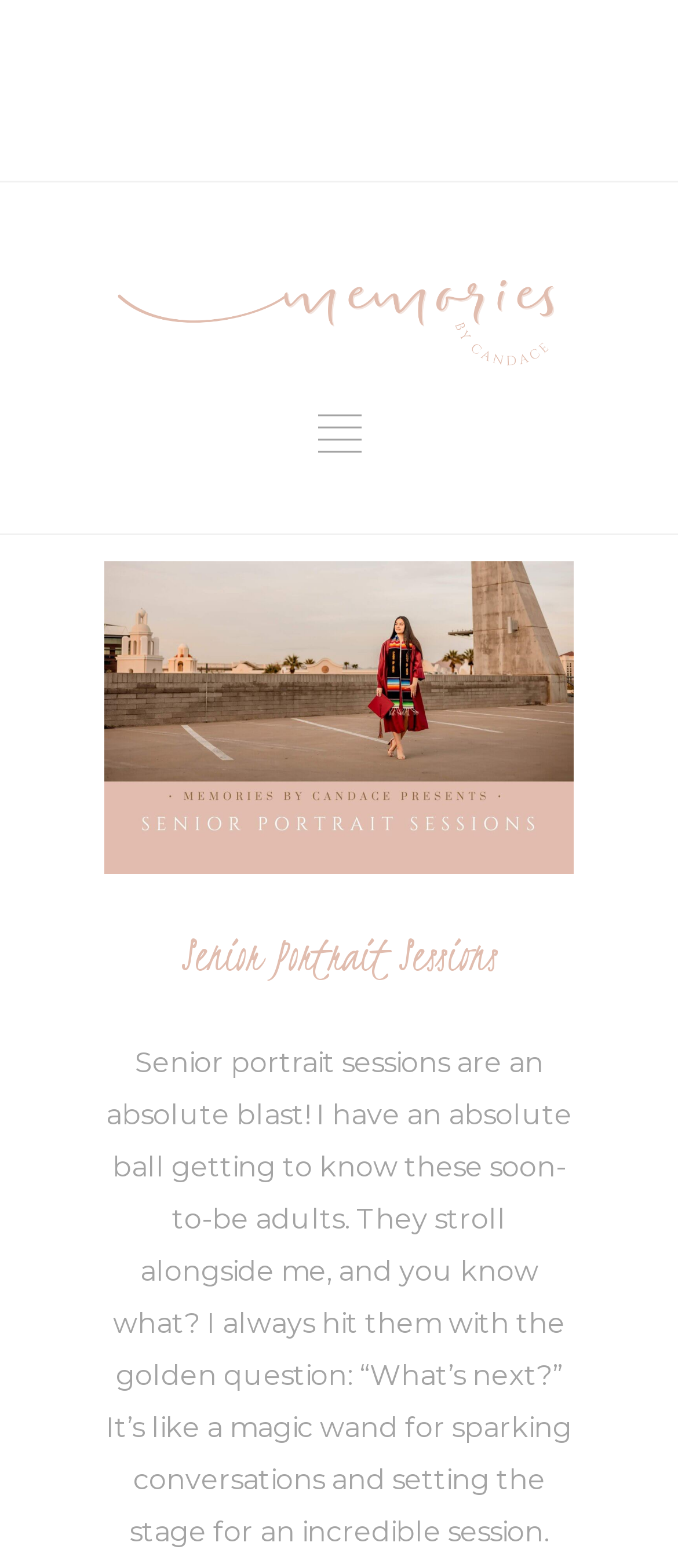Extract the bounding box for the UI element that matches this description: "parent_node: RONROLHEISER,OMI".

None